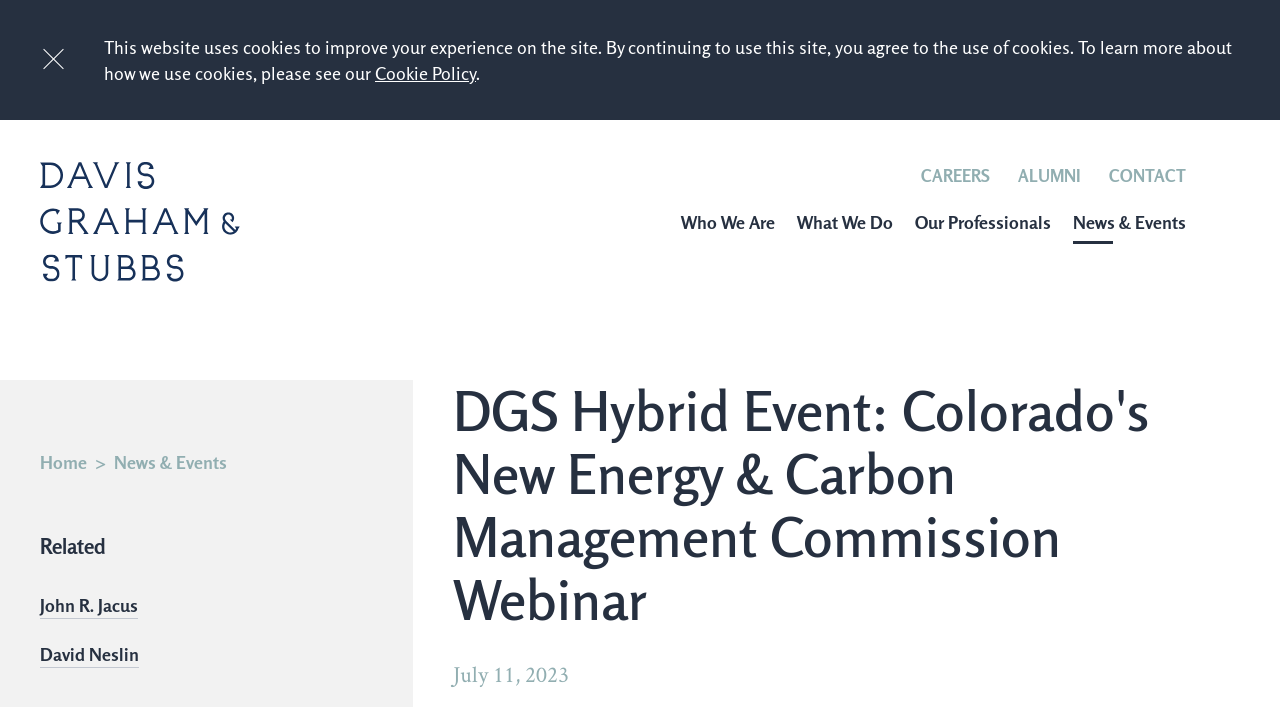Using the provided element description, identify the bounding box coordinates as (top-left x, top-left y, bottom-right x, bottom-right y). Ensure all values are between 0 and 1. Description: David Neslin

[0.031, 0.909, 0.109, 0.945]